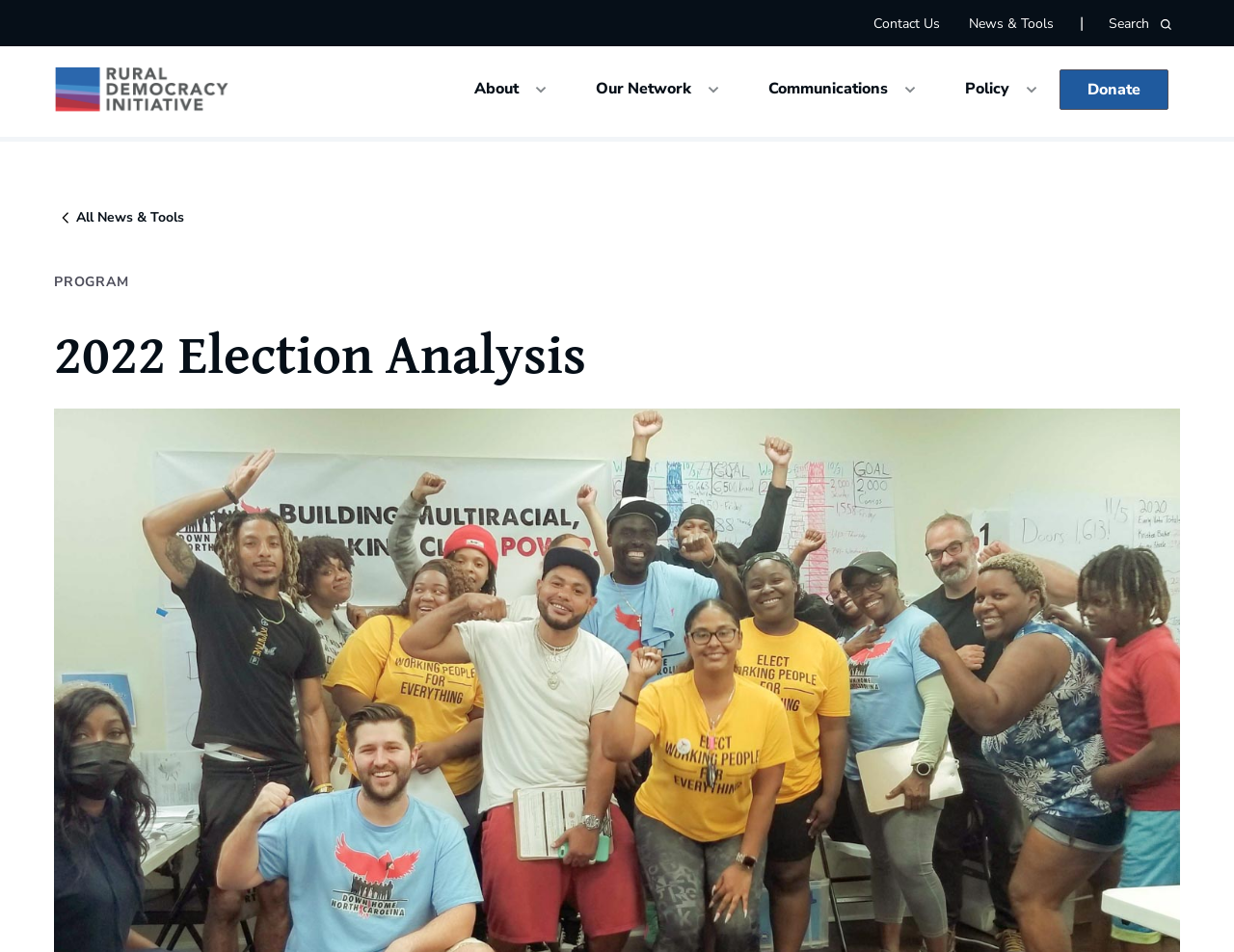Is the 'Donate' link a popup menu?
Examine the webpage screenshot and provide an in-depth answer to the question.

I checked the 'Donate' link and found that it does not have the 'hasPopup: menu' attribute, unlike the other links in the main navigation, so it is not a popup menu.